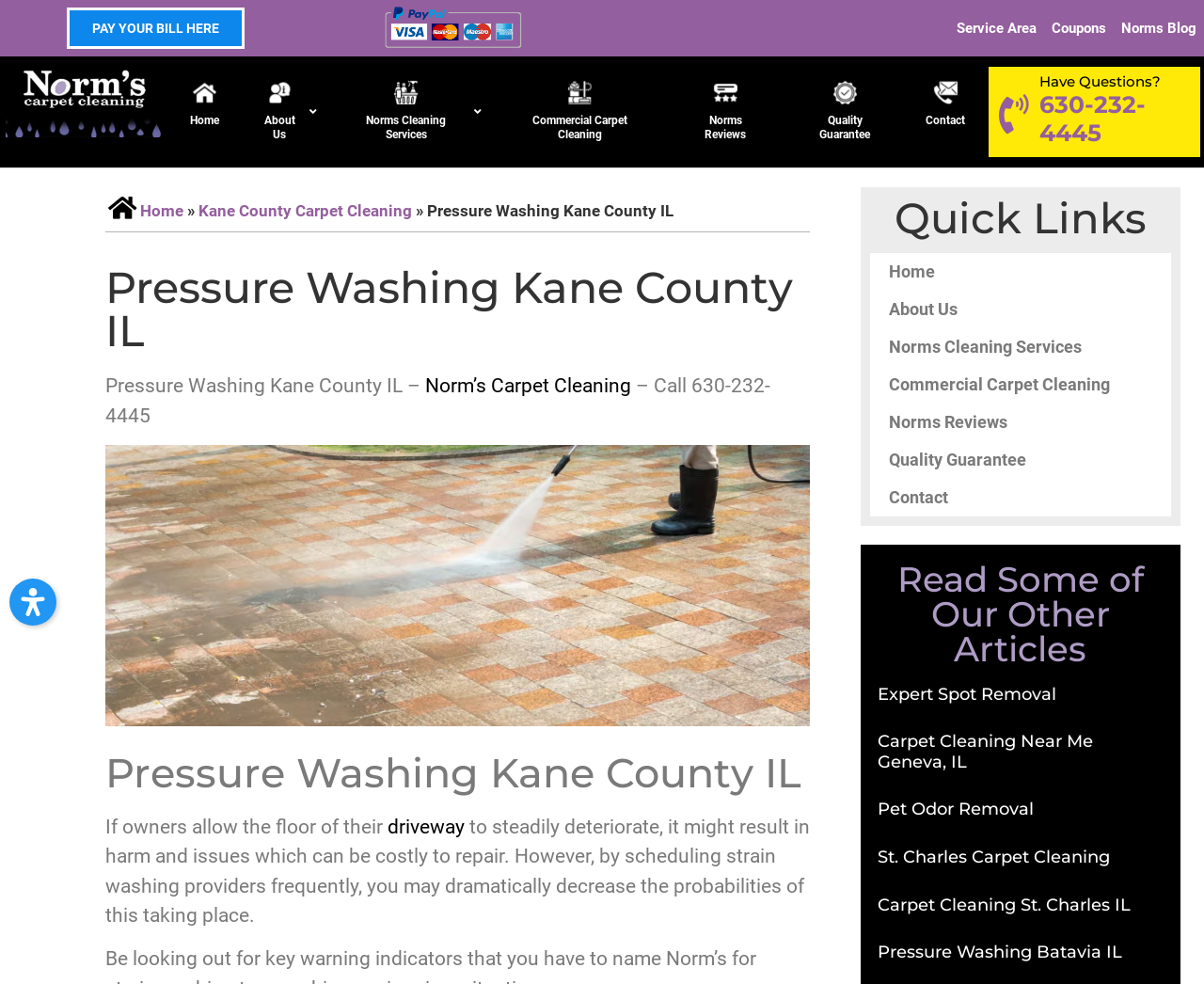Please give a one-word or short phrase response to the following question: 
What is the purpose of scheduling pressure washing services frequently?

To prevent harm and issues